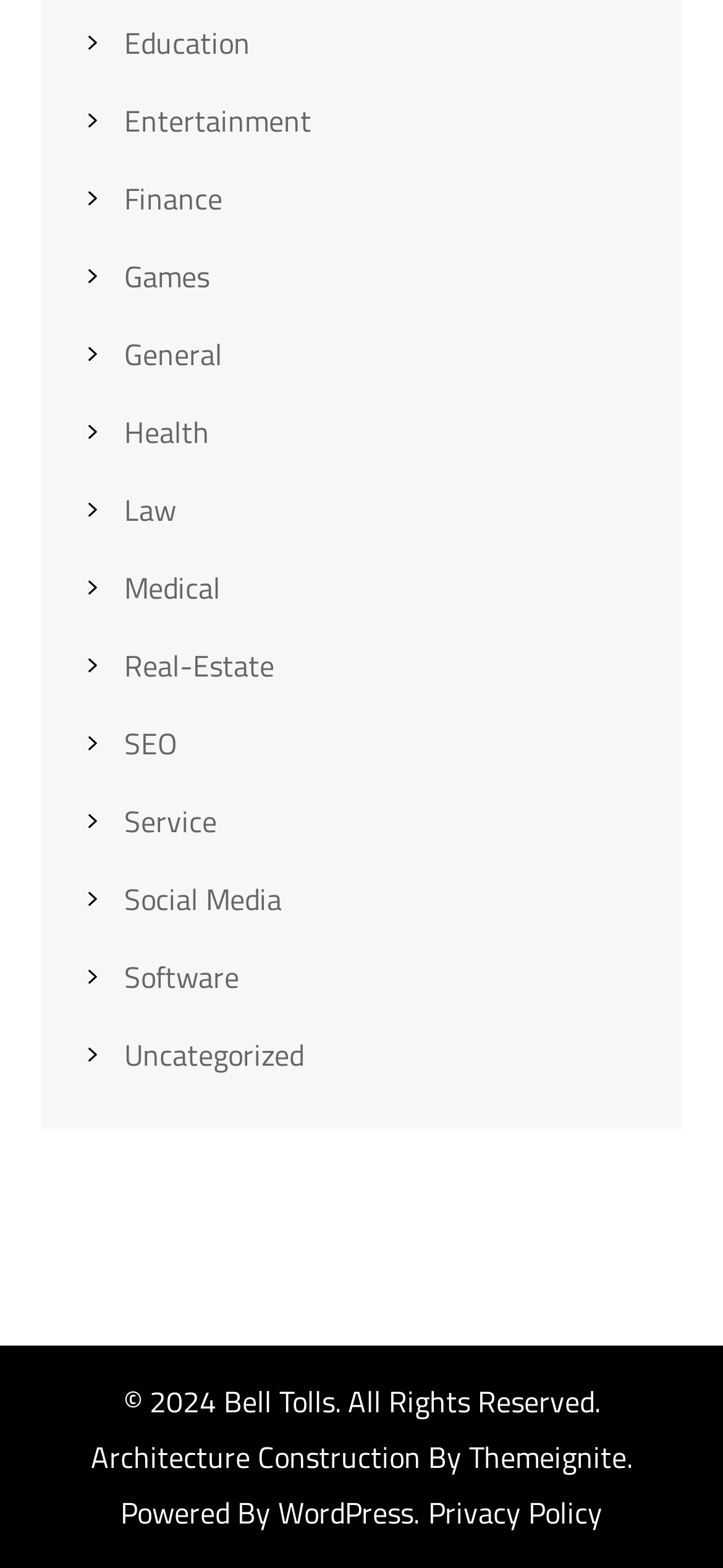Highlight the bounding box coordinates of the region I should click on to meet the following instruction: "Click on Education".

[0.172, 0.014, 0.346, 0.042]